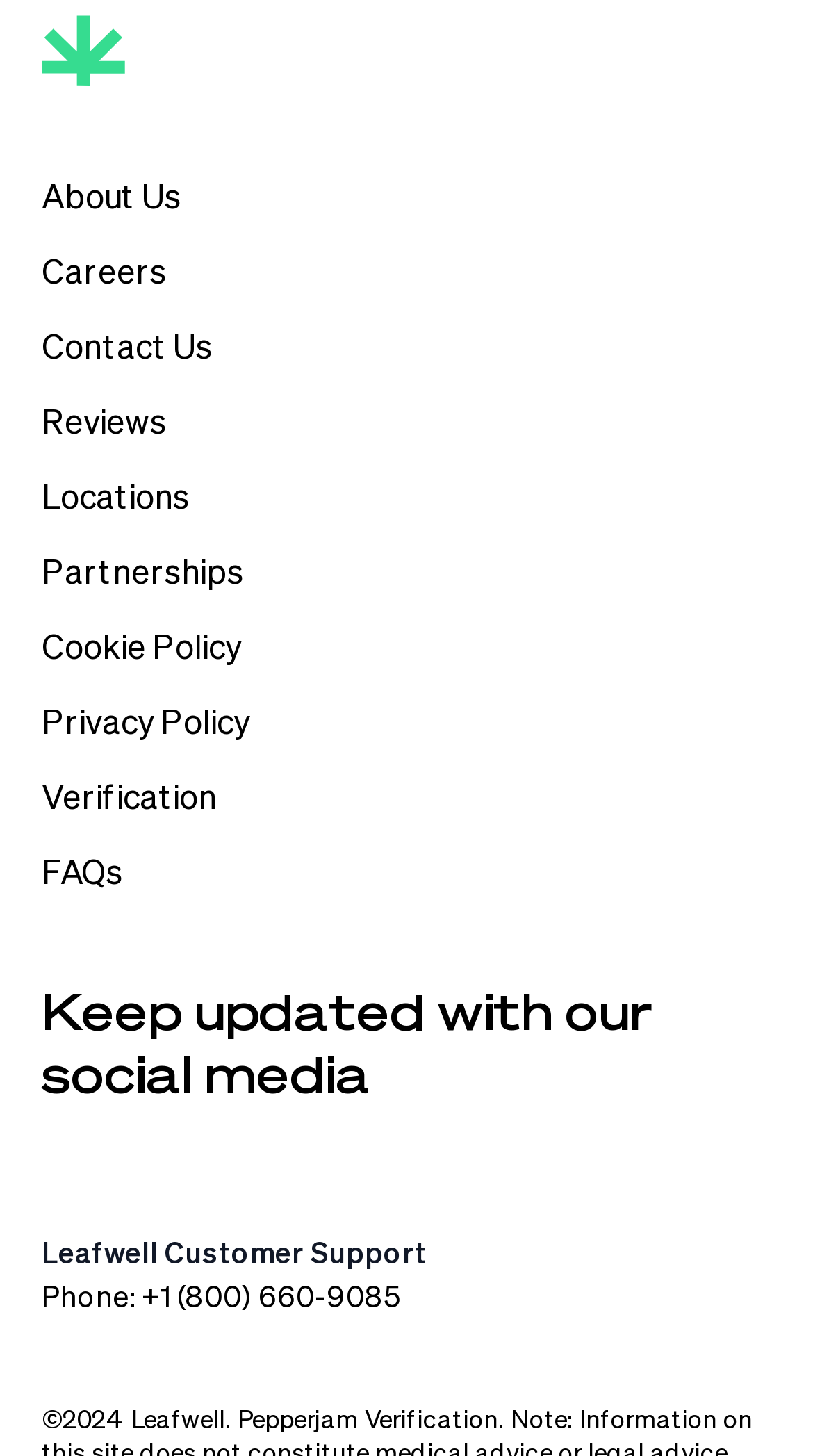Predict the bounding box coordinates of the UI element that matches this description: "parent_node: About Us title="Leafwell"". The coordinates should be in the format [left, top, right, bottom] with each value between 0 and 1.

[0.051, 0.009, 0.949, 0.06]